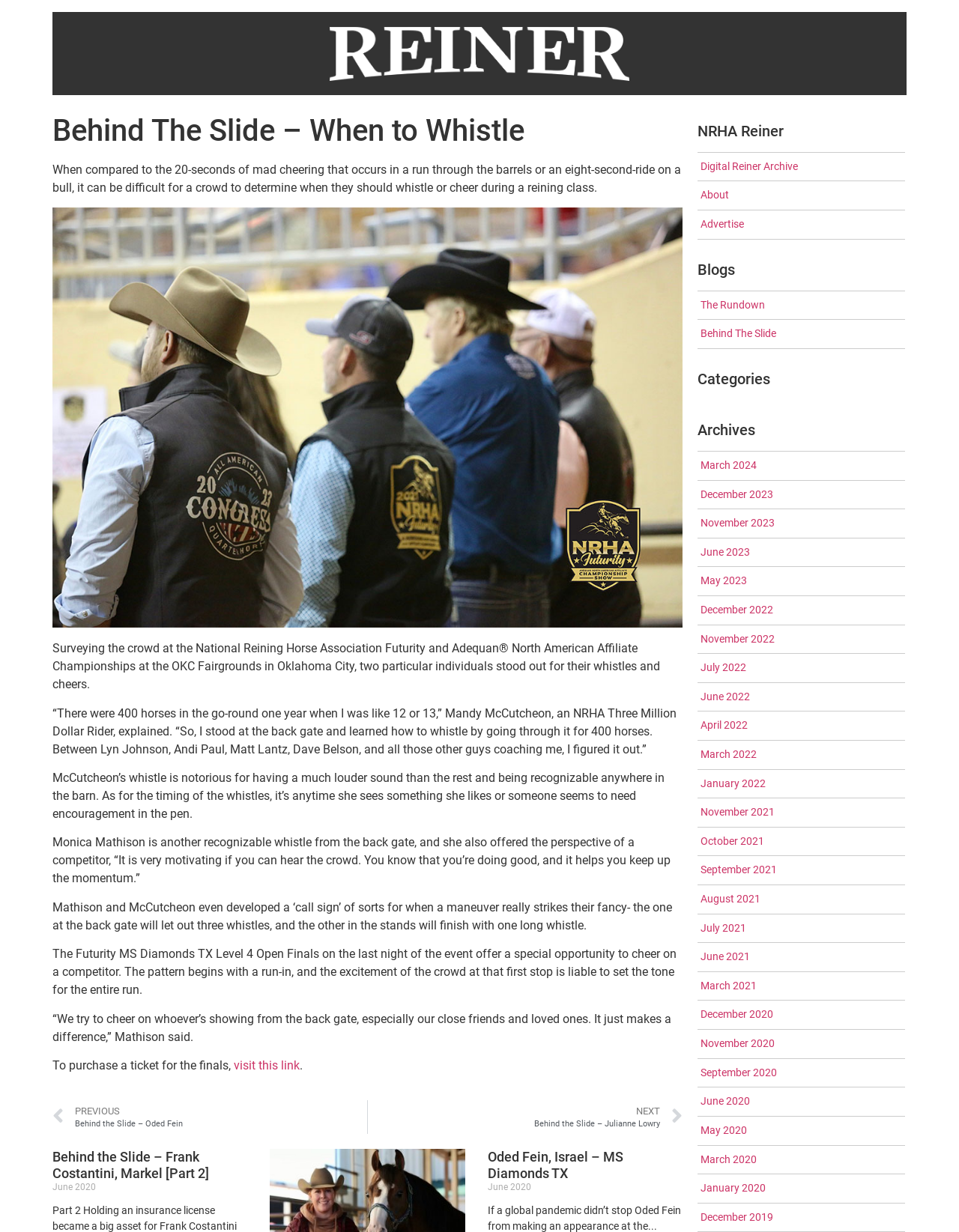Extract the bounding box coordinates for the UI element described as: "Digital Reiner Archive".

[0.731, 0.13, 0.832, 0.14]